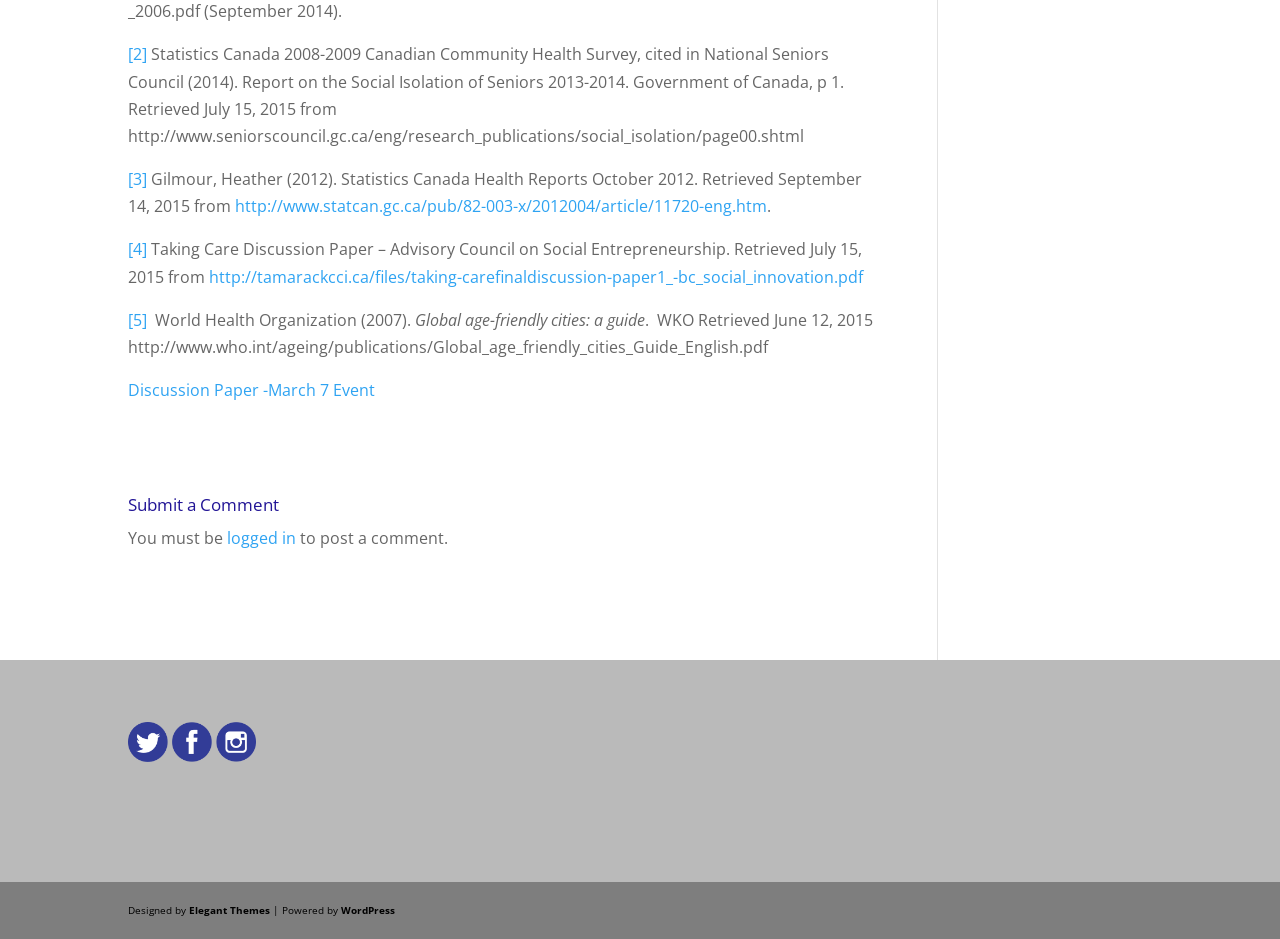What is the name of the organization that published the Health Reports?
Please use the image to deliver a detailed and complete answer.

The name of the organization can be determined by reading the StaticText element with ID 661, which mentions 'Statistics Canada Health Reports October 2012'.